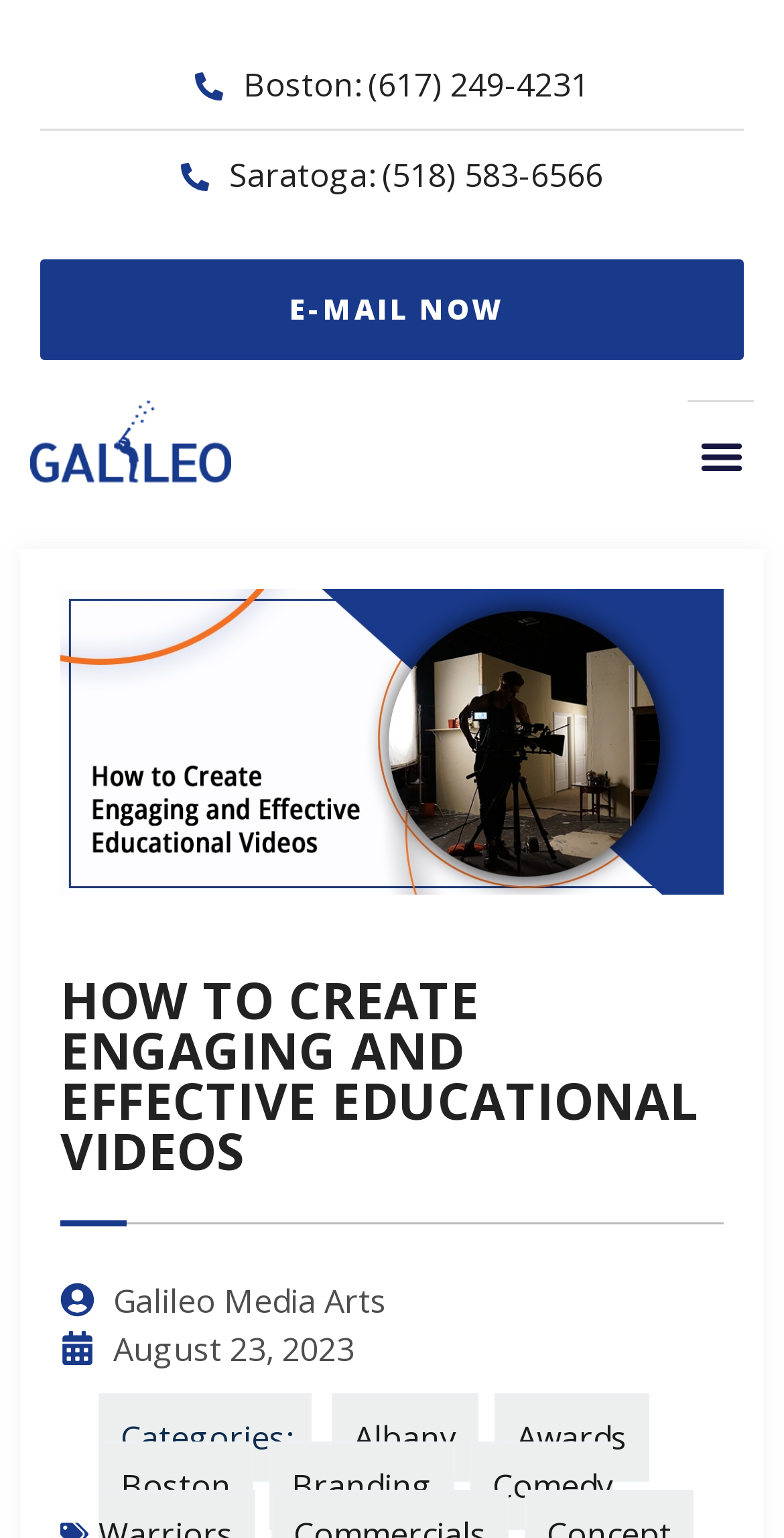Describe all visible elements and their arrangement on the webpage.

The webpage is about creating engaging and effective educational videos, as indicated by the title "HOW TO CREATE ENGAGING AND EFFECTIVE EDUCATIONAL VIDEOS" at the top of the page. Below the title, there is a section with contact information, including two phone numbers for Boston and Saratoga, and an "E-MAIL NOW" link. 

To the right of the contact information, there is a "Menu Toggle" button. Above the title, there are four links, with the first one being empty. 

The main content of the webpage starts with a heading that repeats the title. Below the heading, there is a section with the company name "Galileo Media Arts" and a date "August 23, 2023". 

Further down, there is a section labeled "Categories:" with several links, including "Albany", "Awards", "Boston", and "Branding", separated by commas. These links are positioned in a horizontal line, with "Albany" on the left and "Branding" on the right.